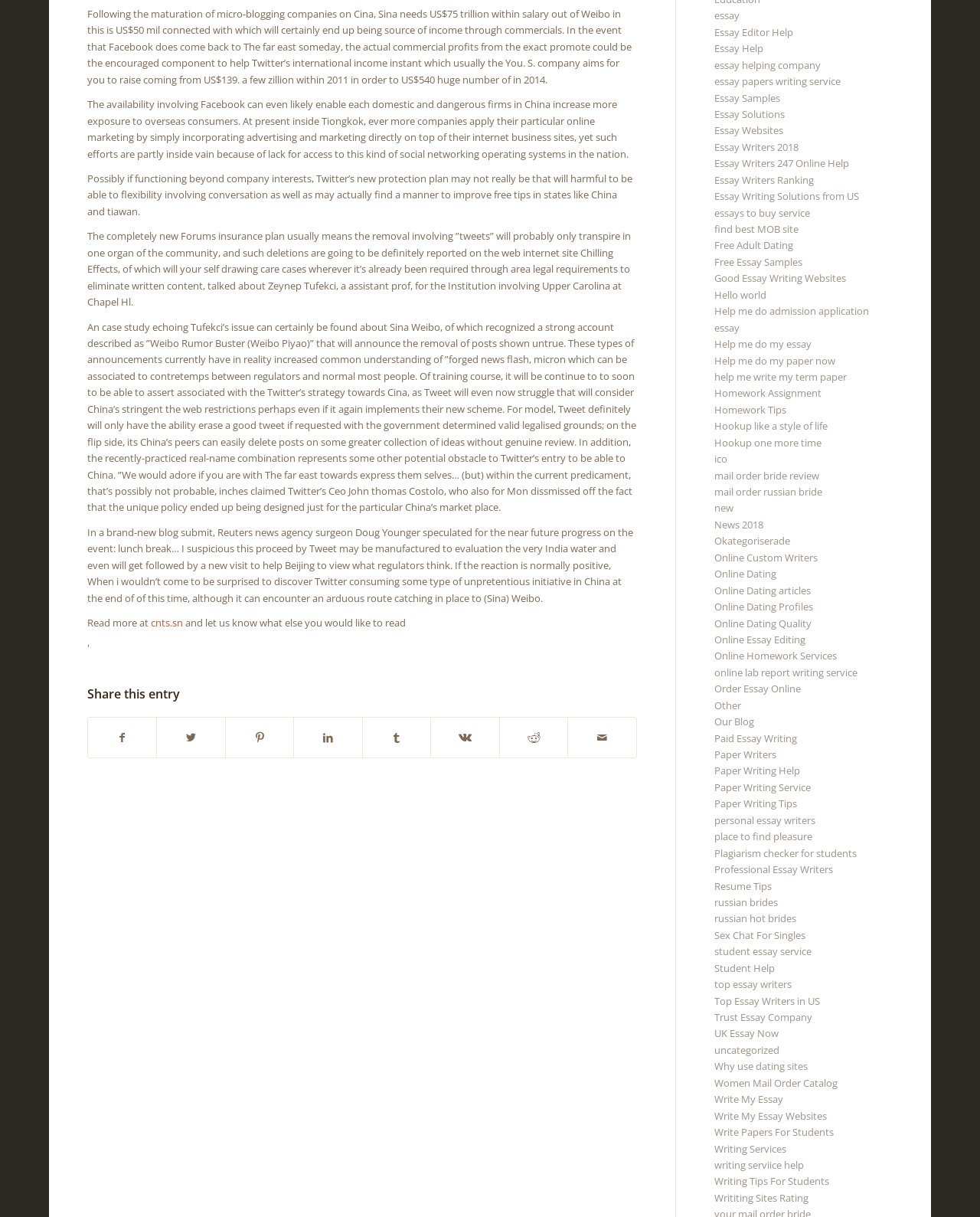What is the purpose of the 'Weibo Rumor Buster' account?
Please elaborate on the answer to the question with detailed information.

According to the article, the 'Weibo Rumor Buster' account on Sina Weibo announces the removal of posts that have been shown to be untrue, which has increased public awareness of 'forged news'.